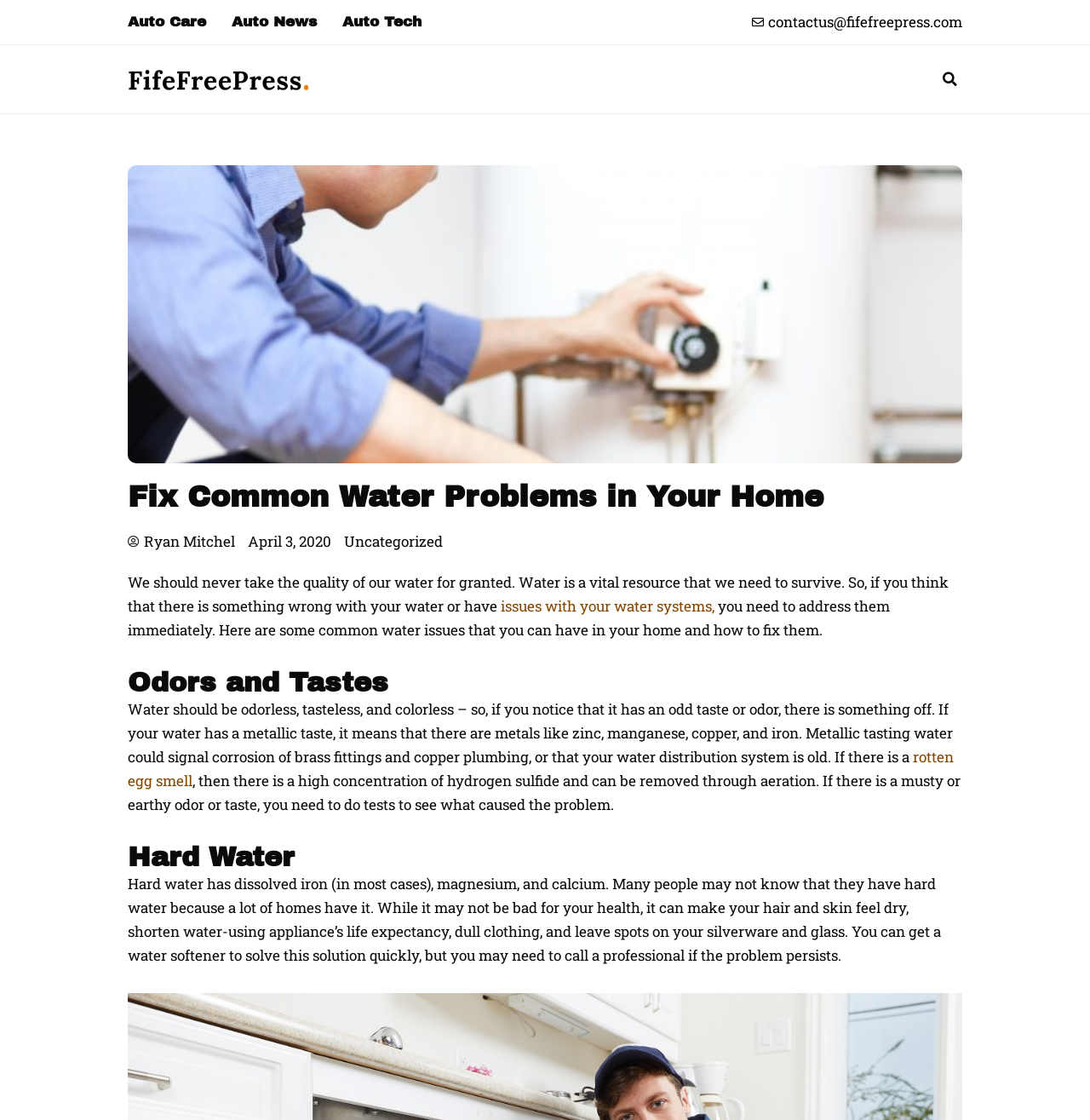Determine the bounding box coordinates for the element that should be clicked to follow this instruction: "Visit Auto Care page". The coordinates should be given as four float numbers between 0 and 1, in the format [left, top, right, bottom].

[0.117, 0.008, 0.189, 0.032]